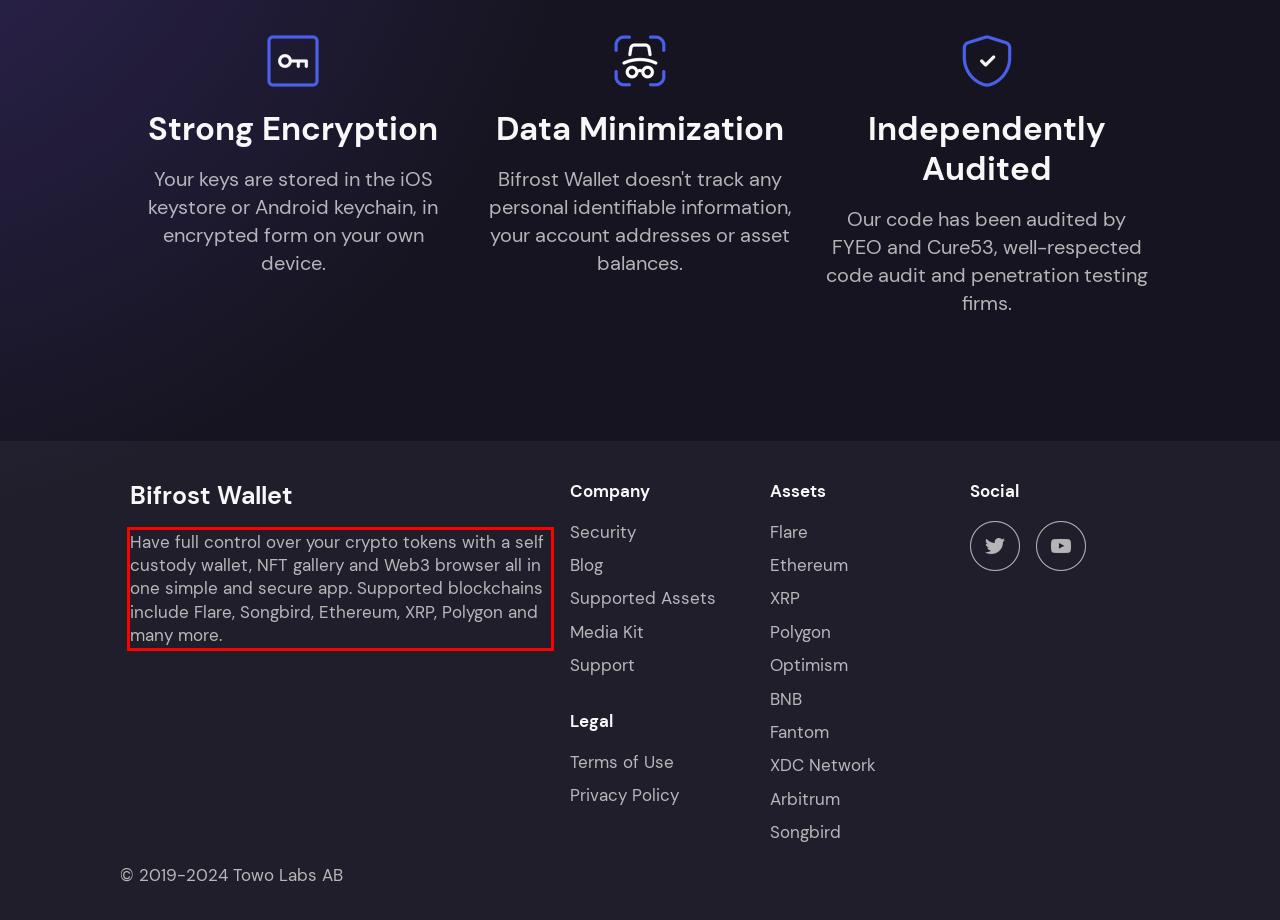You have a screenshot of a webpage, and there is a red bounding box around a UI element. Utilize OCR to extract the text within this red bounding box.

Have full control over your crypto tokens with a self custody wallet, NFT gallery and Web3 browser all in one simple and secure app. Supported blockchains include Flare, Songbird, Ethereum, XRP, Polygon and many more.